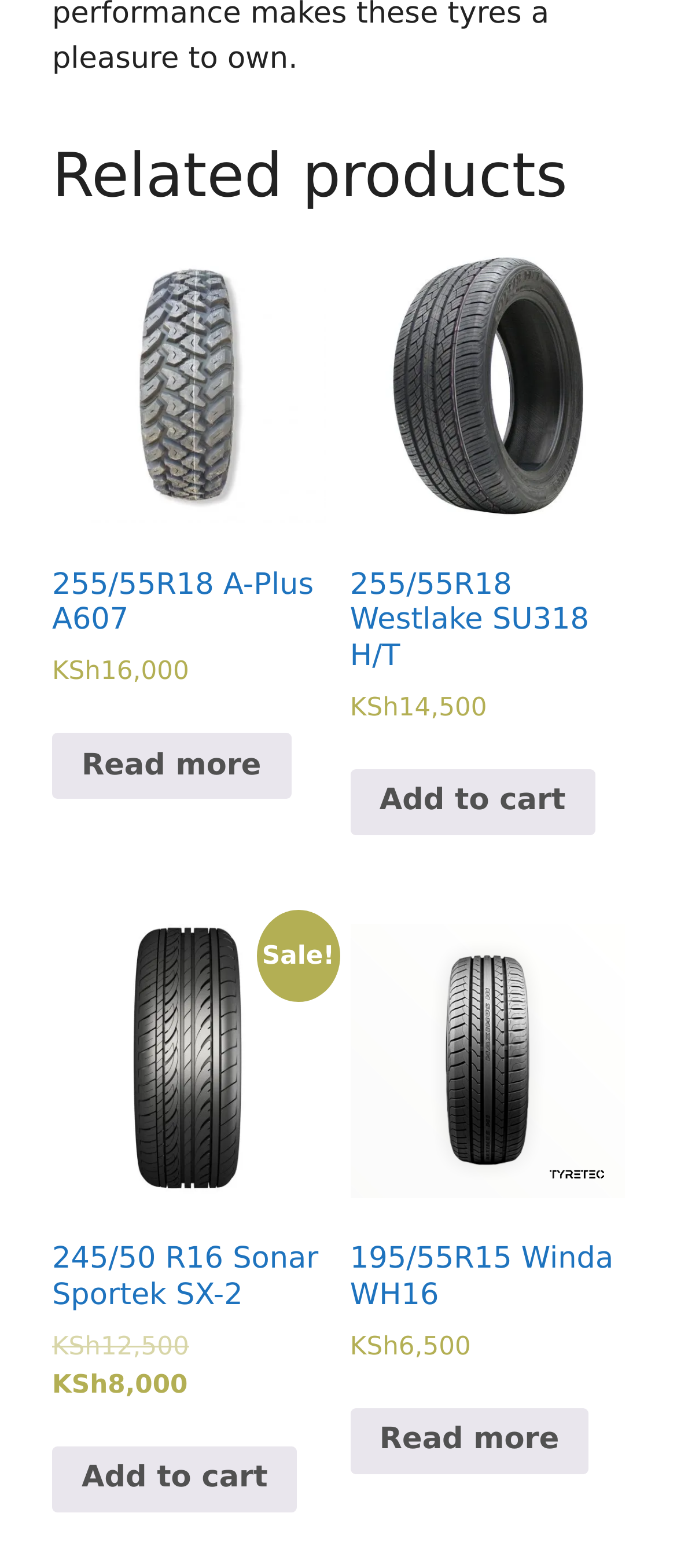What is the price of 195/55R15 Winda WH16?
From the screenshot, supply a one-word or short-phrase answer.

KSh6,500